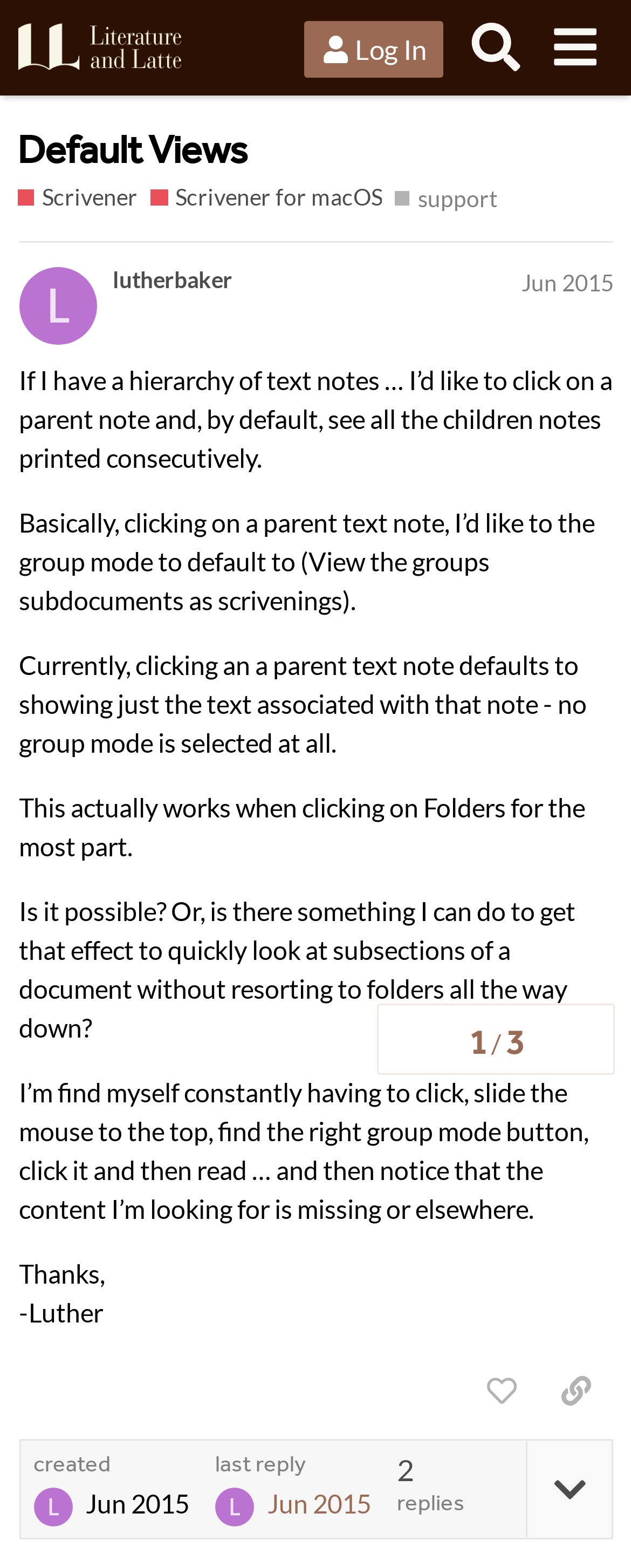Please provide a brief answer to the question using only one word or phrase: 
Who is the author of the post?

lutherbaker